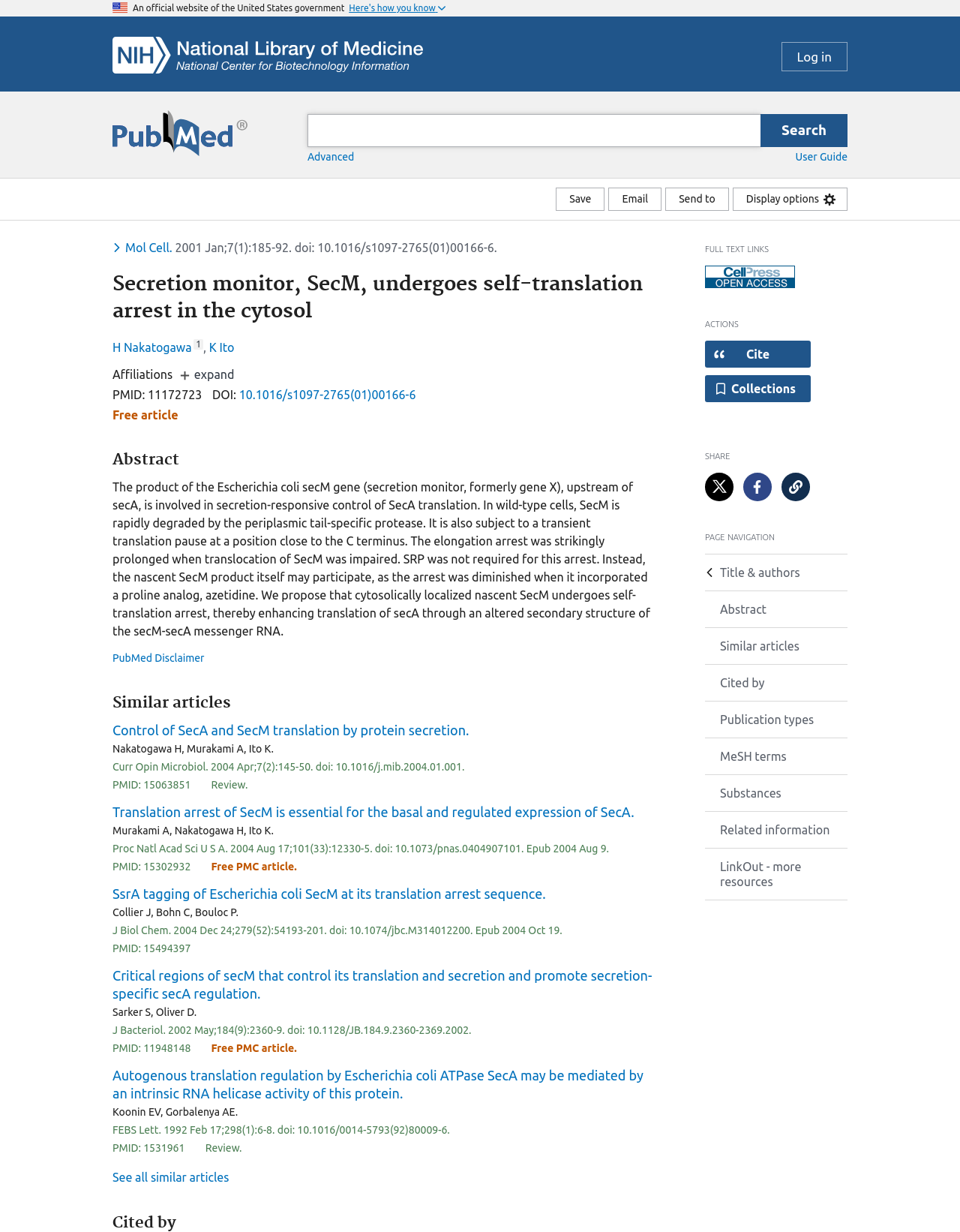Answer the following inquiry with a single word or phrase:
What is the logo on the top left corner?

NCBI Logo